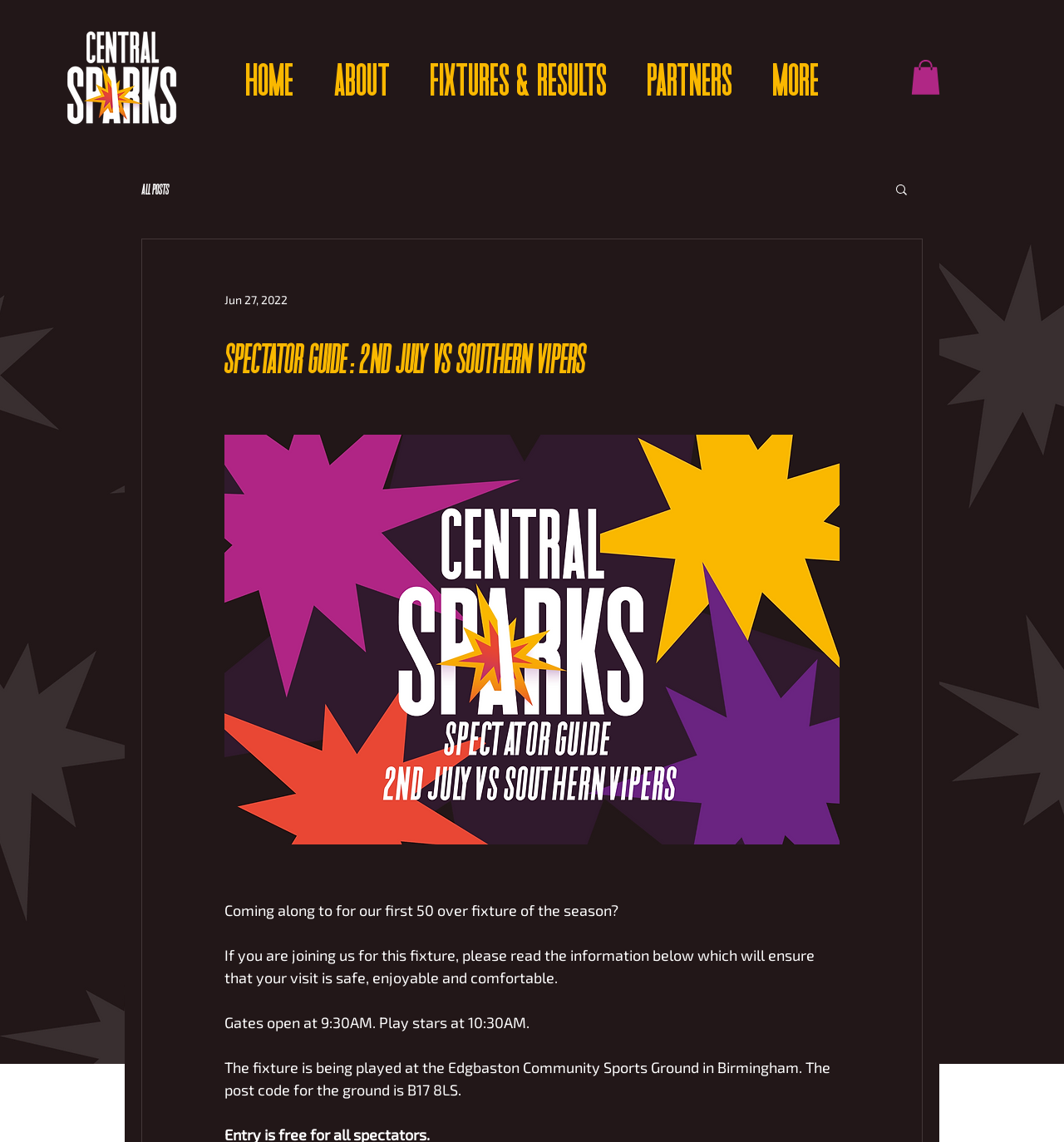Answer the following query with a single word or phrase:
What time does the play start?

10:30AM